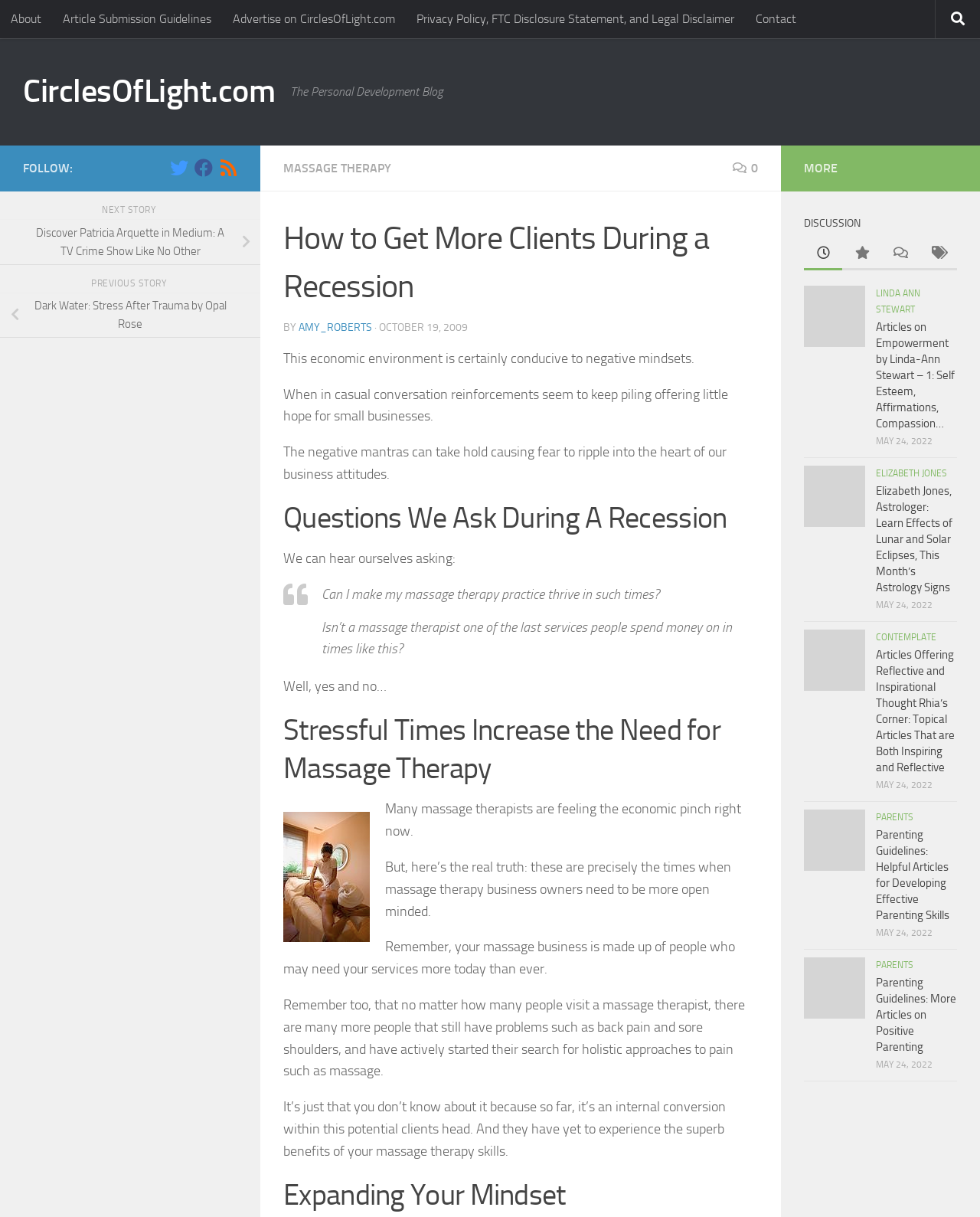Pinpoint the bounding box coordinates of the element you need to click to execute the following instruction: "Follow CirclesOfLight.com on Twitter". The bounding box should be represented by four float numbers between 0 and 1, in the format [left, top, right, bottom].

[0.173, 0.13, 0.192, 0.145]